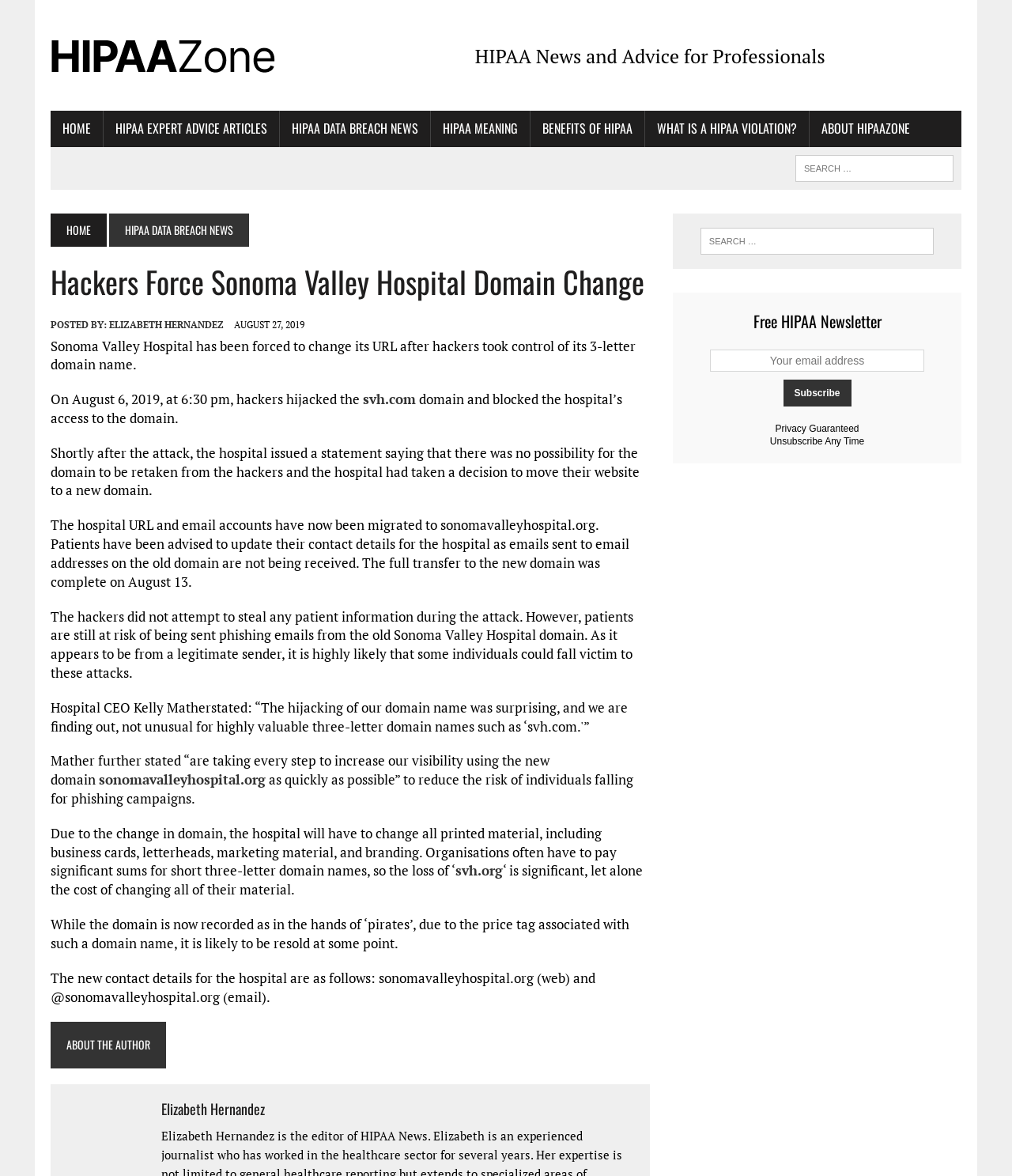Identify the bounding box coordinates for the element you need to click to achieve the following task: "Learn about HIPAA data breach news". The coordinates must be four float values ranging from 0 to 1, formatted as [left, top, right, bottom].

[0.277, 0.094, 0.425, 0.125]